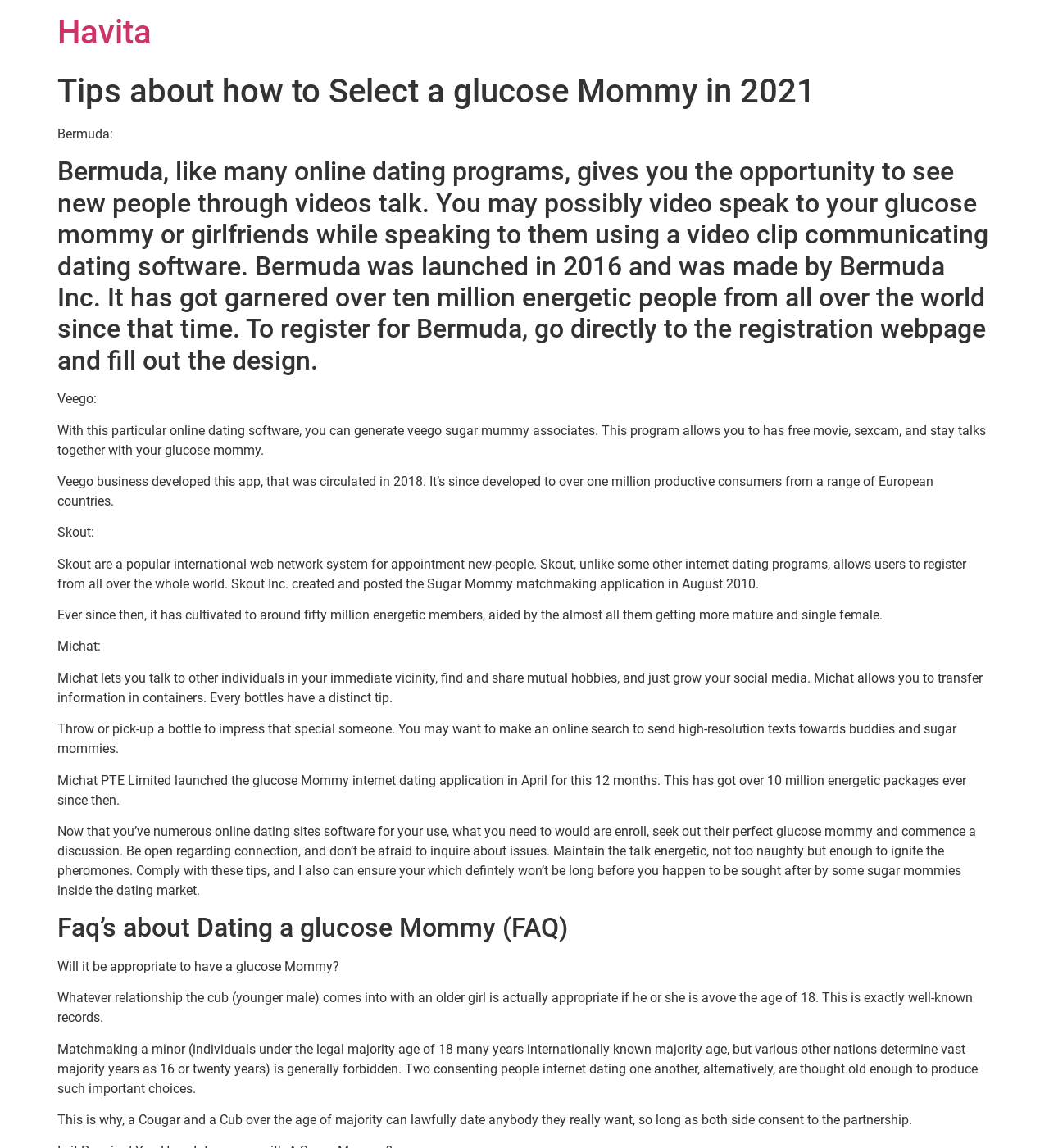Locate the UI element that matches the description Havita in the webpage screenshot. Return the bounding box coordinates in the format (top-left x, top-left y, bottom-right x, bottom-right y), with values ranging from 0 to 1.

[0.055, 0.011, 0.145, 0.045]